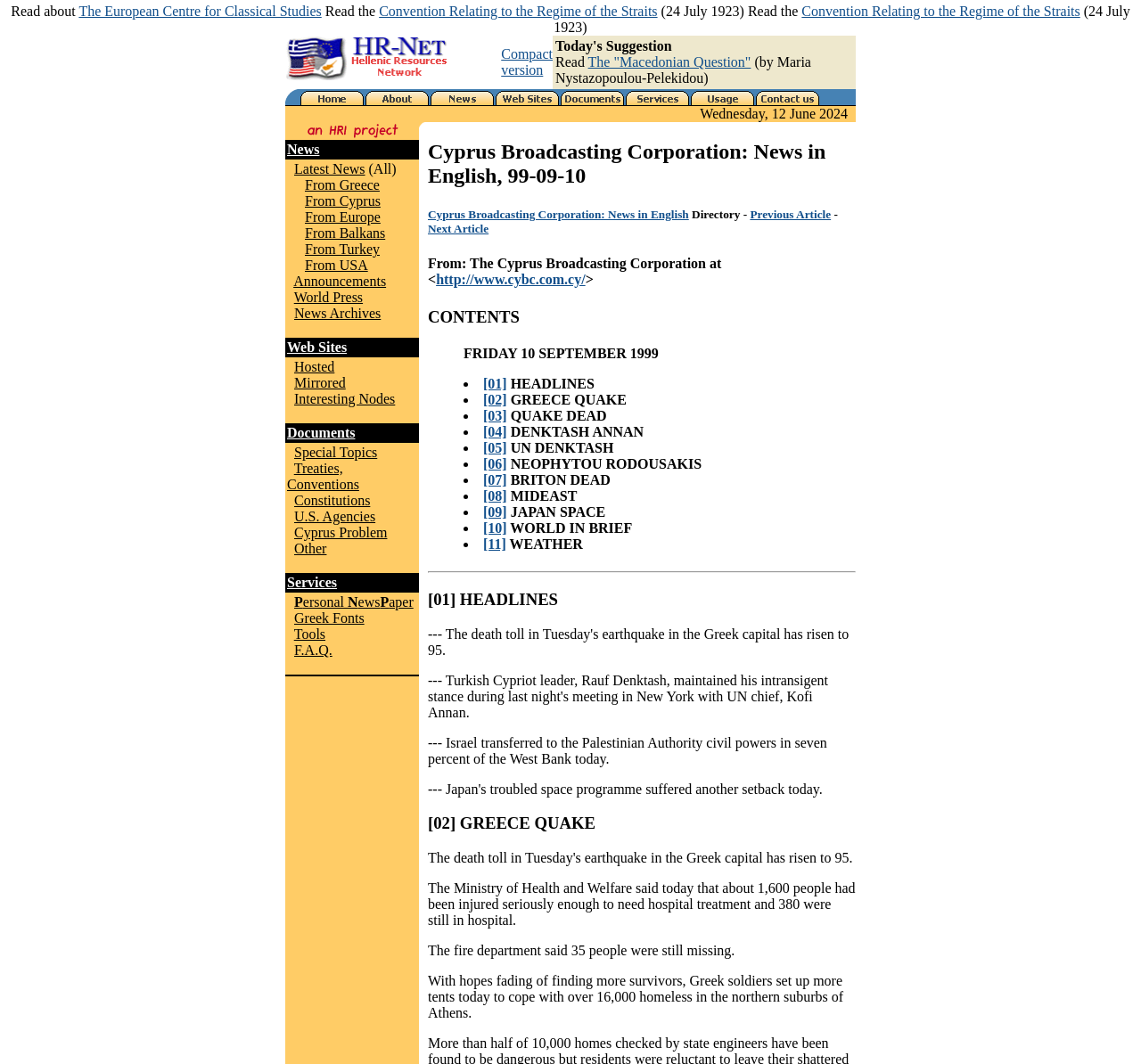Determine the bounding box coordinates of the UI element described by: "[10]".

[0.423, 0.489, 0.444, 0.503]